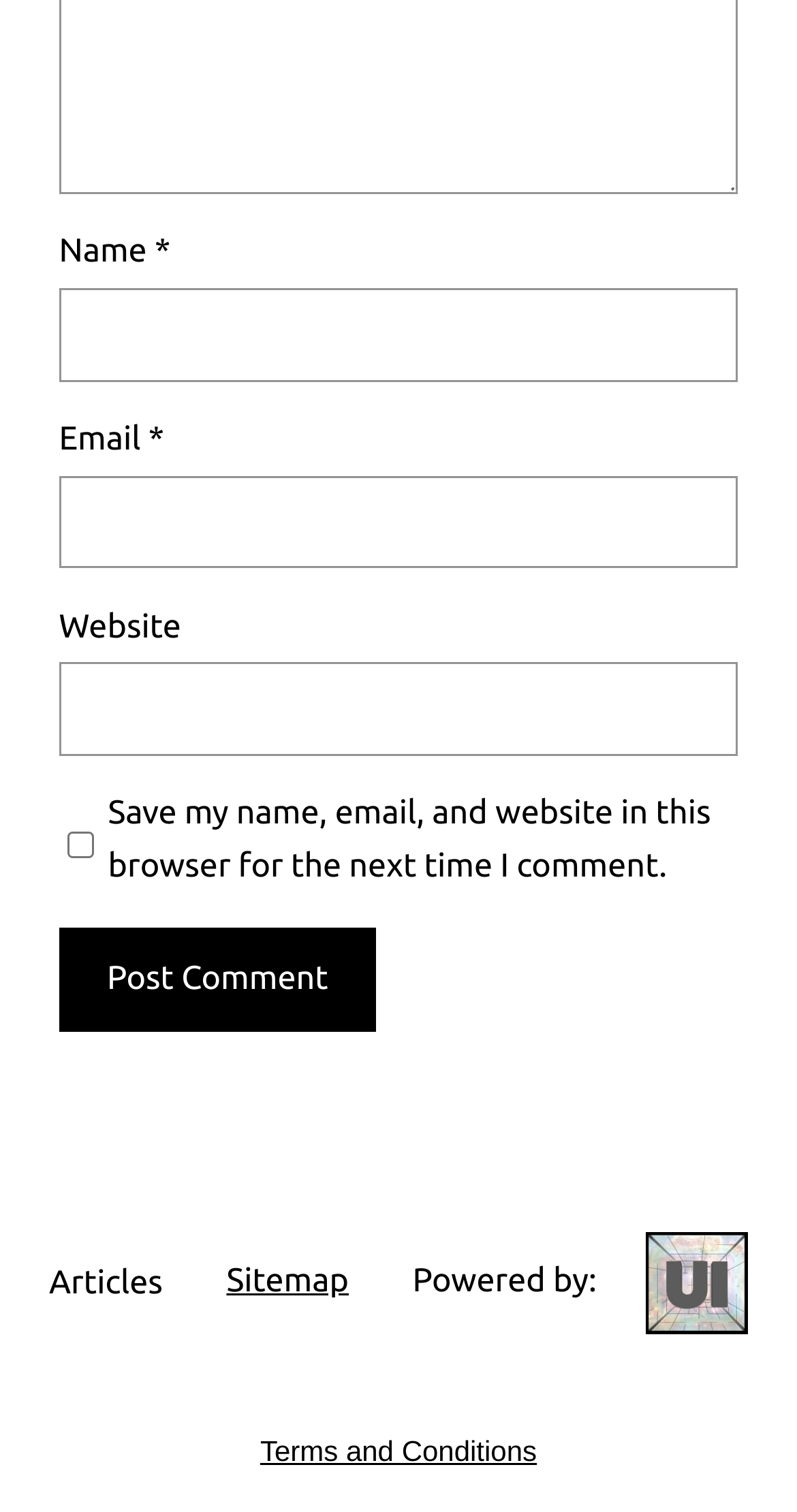What is the button used for?
Identify the answer in the screenshot and reply with a single word or phrase.

Post Comment